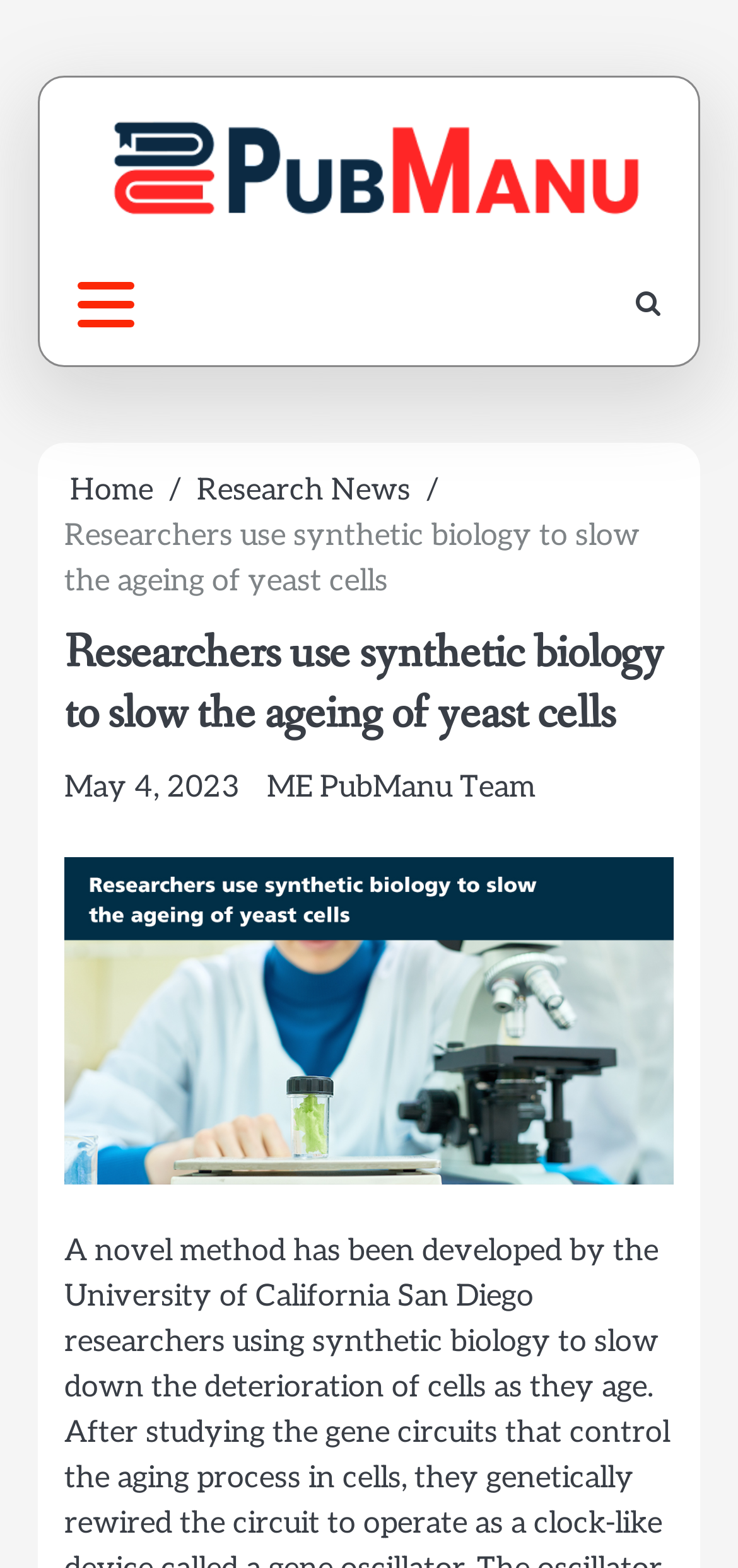Bounding box coordinates should be in the format (top-left x, top-left y, bottom-right x, bottom-right y) and all values should be floating point numbers between 0 and 1. Determine the bounding box coordinate for the UI element described as: May 4, 2023

[0.087, 0.491, 0.326, 0.514]